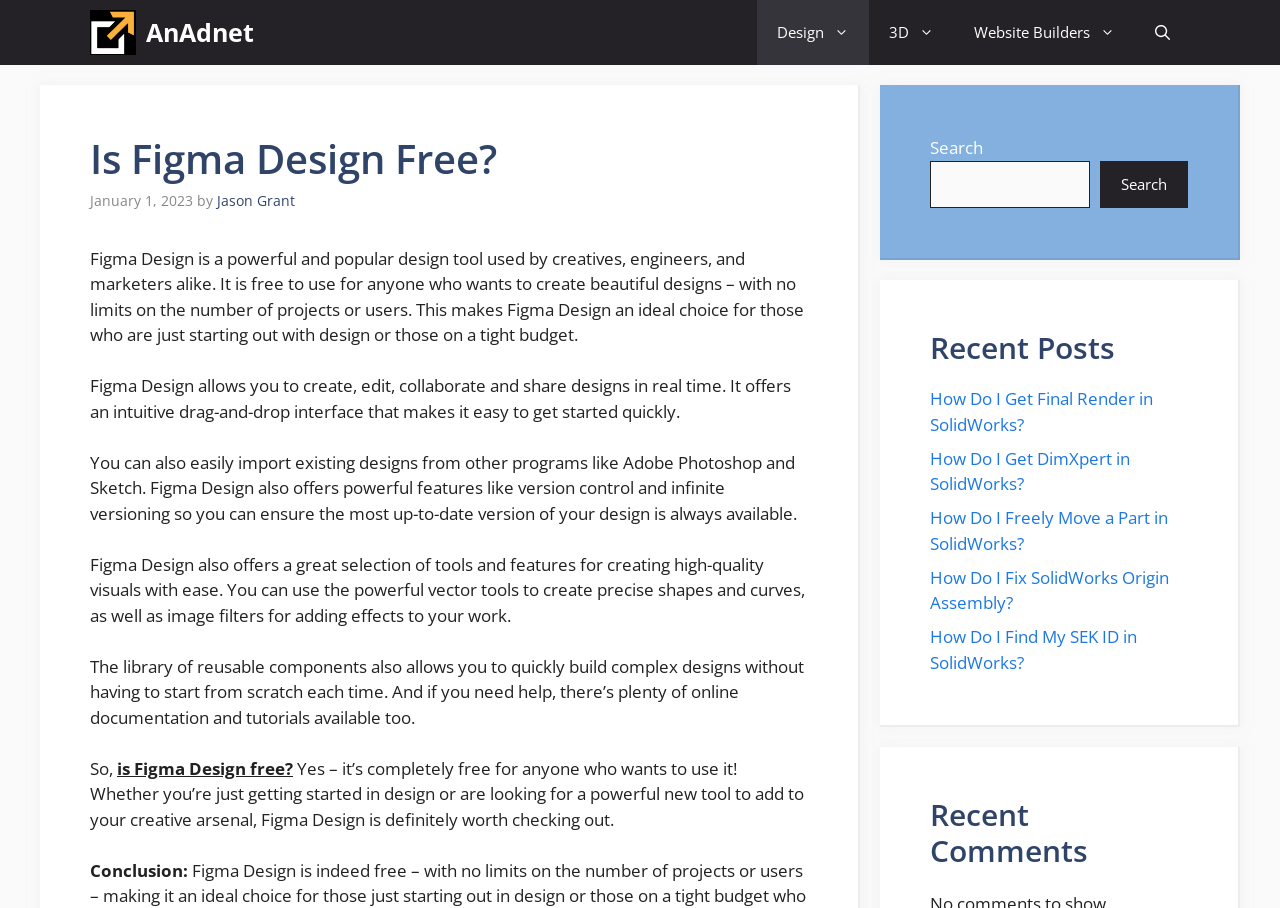Identify the bounding box coordinates for the UI element described by the following text: "parent_node: Search name="s"". Provide the coordinates as four float numbers between 0 and 1, in the format [left, top, right, bottom].

[0.727, 0.177, 0.852, 0.229]